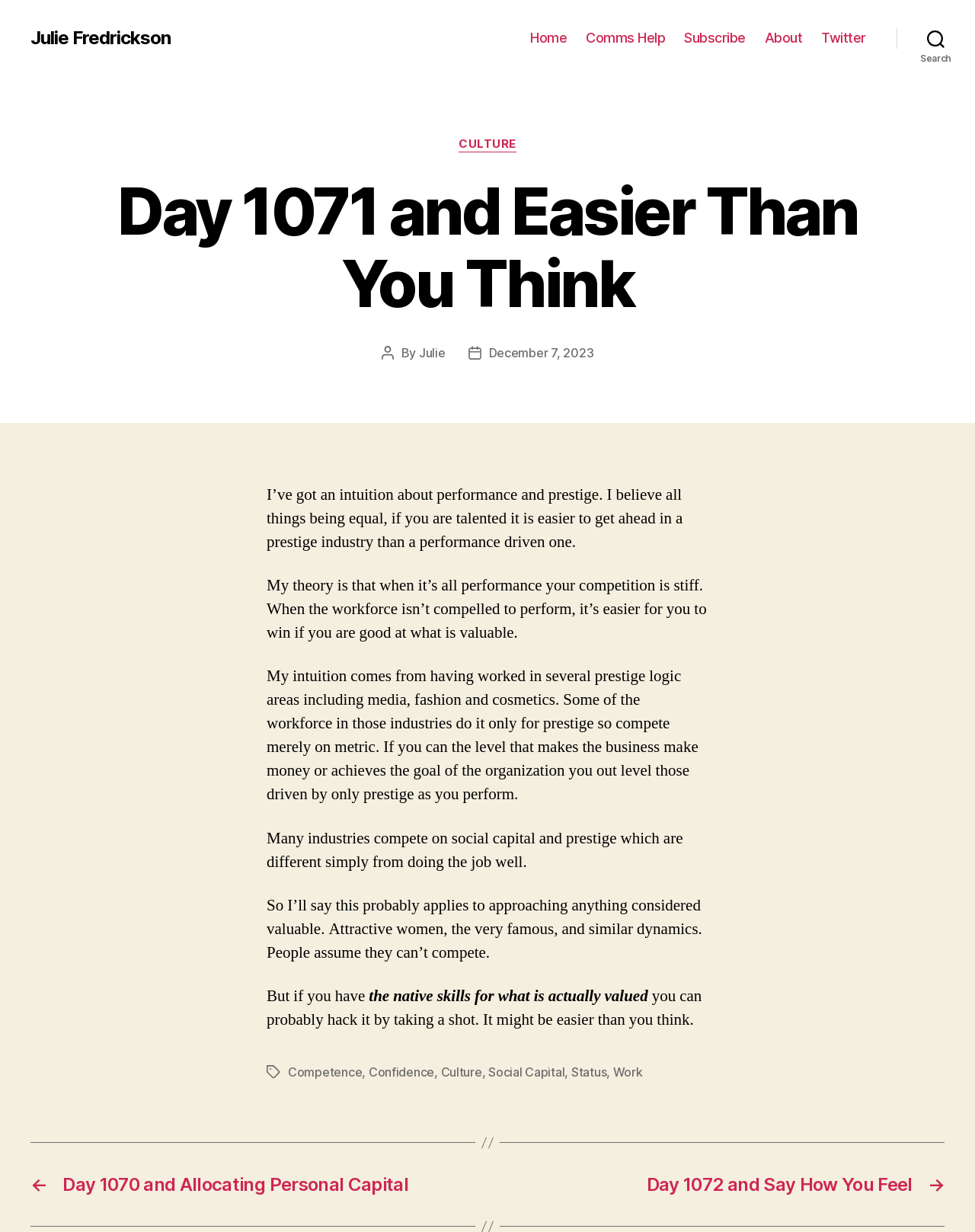Utilize the details in the image to thoroughly answer the following question: What are the tags of the post?

The tags of the post can be determined by looking at the 'Tags' section, which lists several tags including 'Competence', 'Confidence', 'Culture', and others.